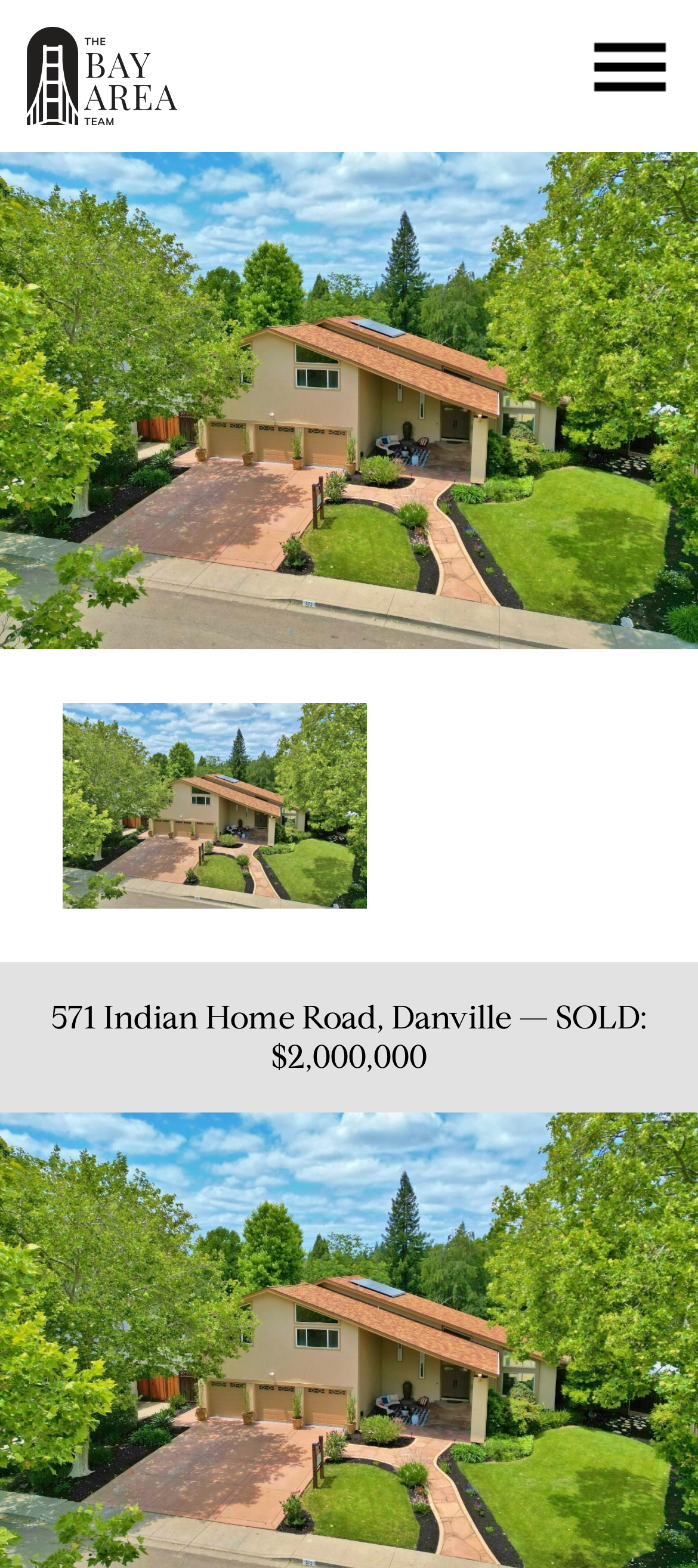Answer the following query concisely with a single word or phrase:
What is the current status of the property?

SOLD